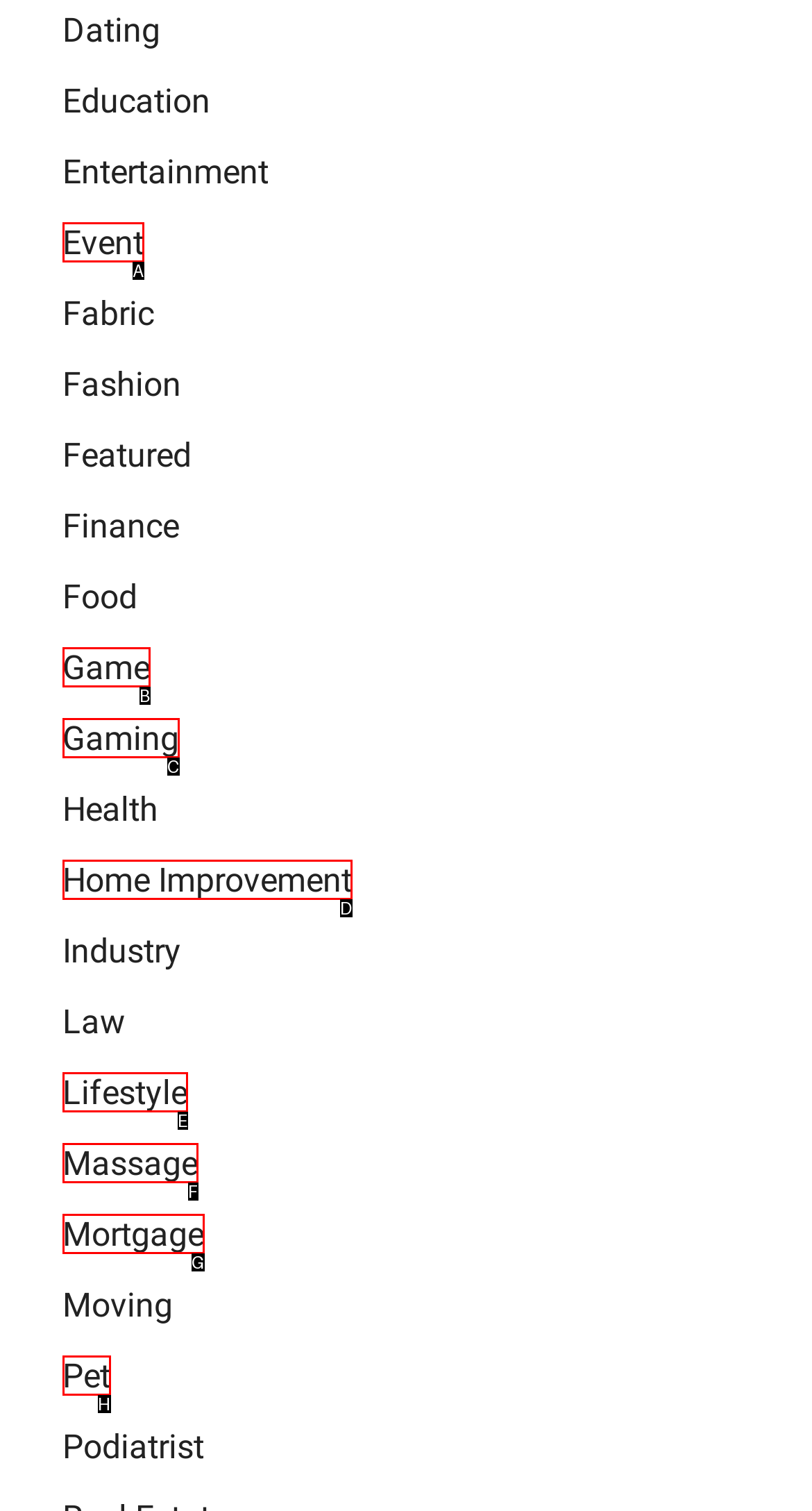Identify the UI element that best fits the description: Home Improvement
Respond with the letter representing the correct option.

D